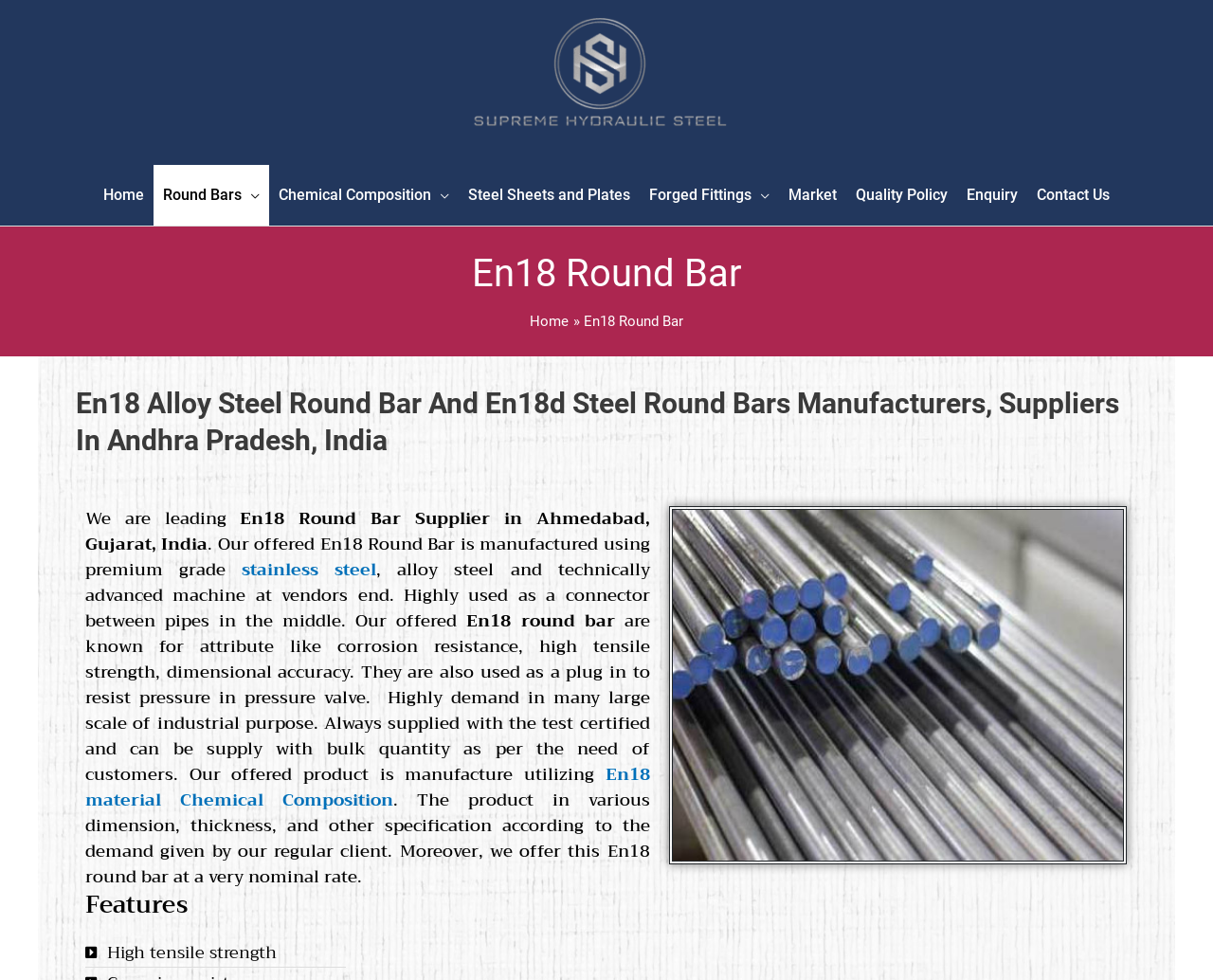Determine the bounding box coordinates for the region that must be clicked to execute the following instruction: "Read about the 'Features' of En18 Round Bar".

[0.07, 0.909, 0.93, 0.94]